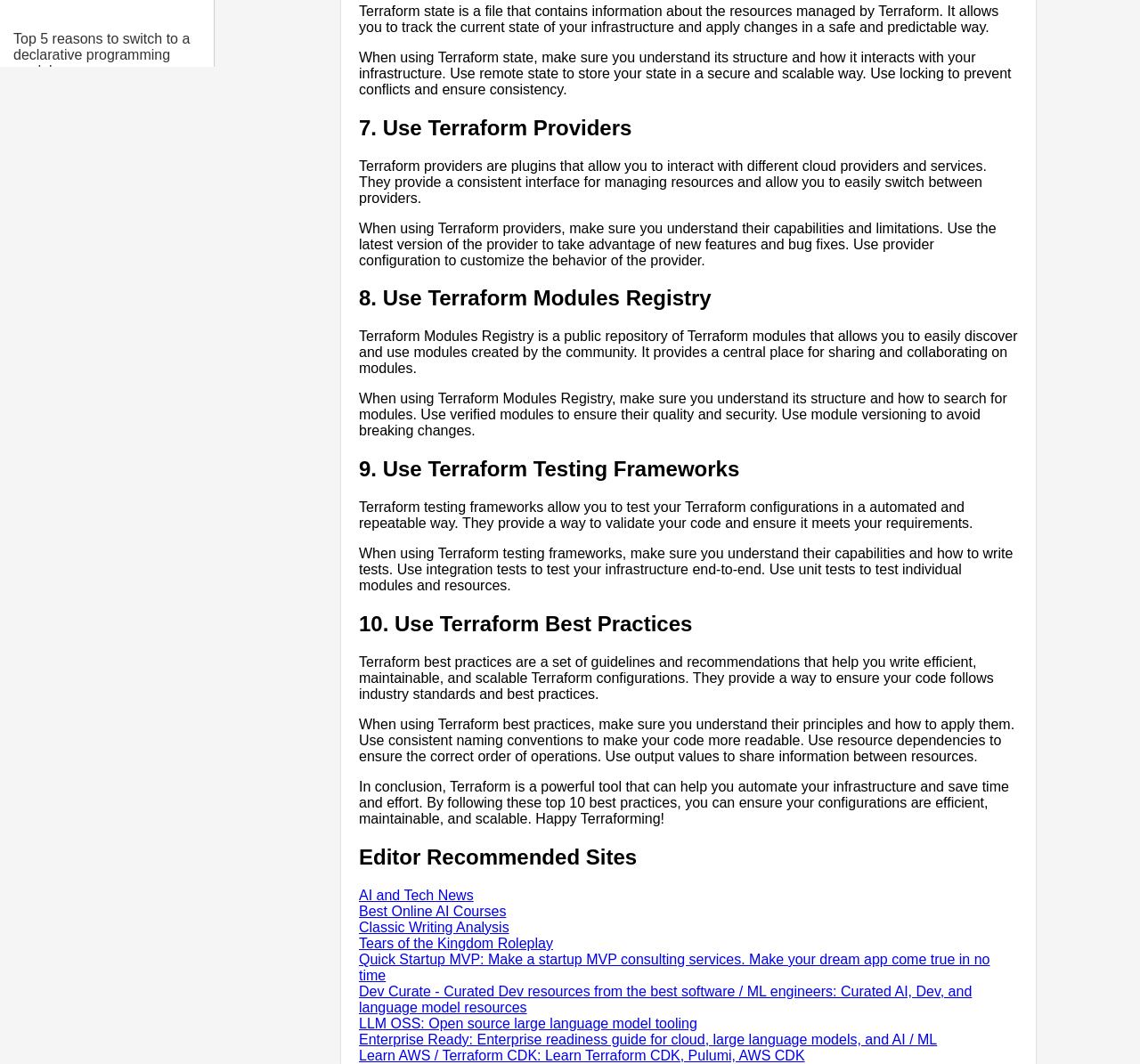Given the description Classic Writing Analysis, predict the bounding box coordinates of the UI element. Ensure the coordinates are in the format (top-left x, top-left y, bottom-right x, bottom-right y) and all values are between 0 and 1.

[0.315, 0.864, 0.447, 0.879]